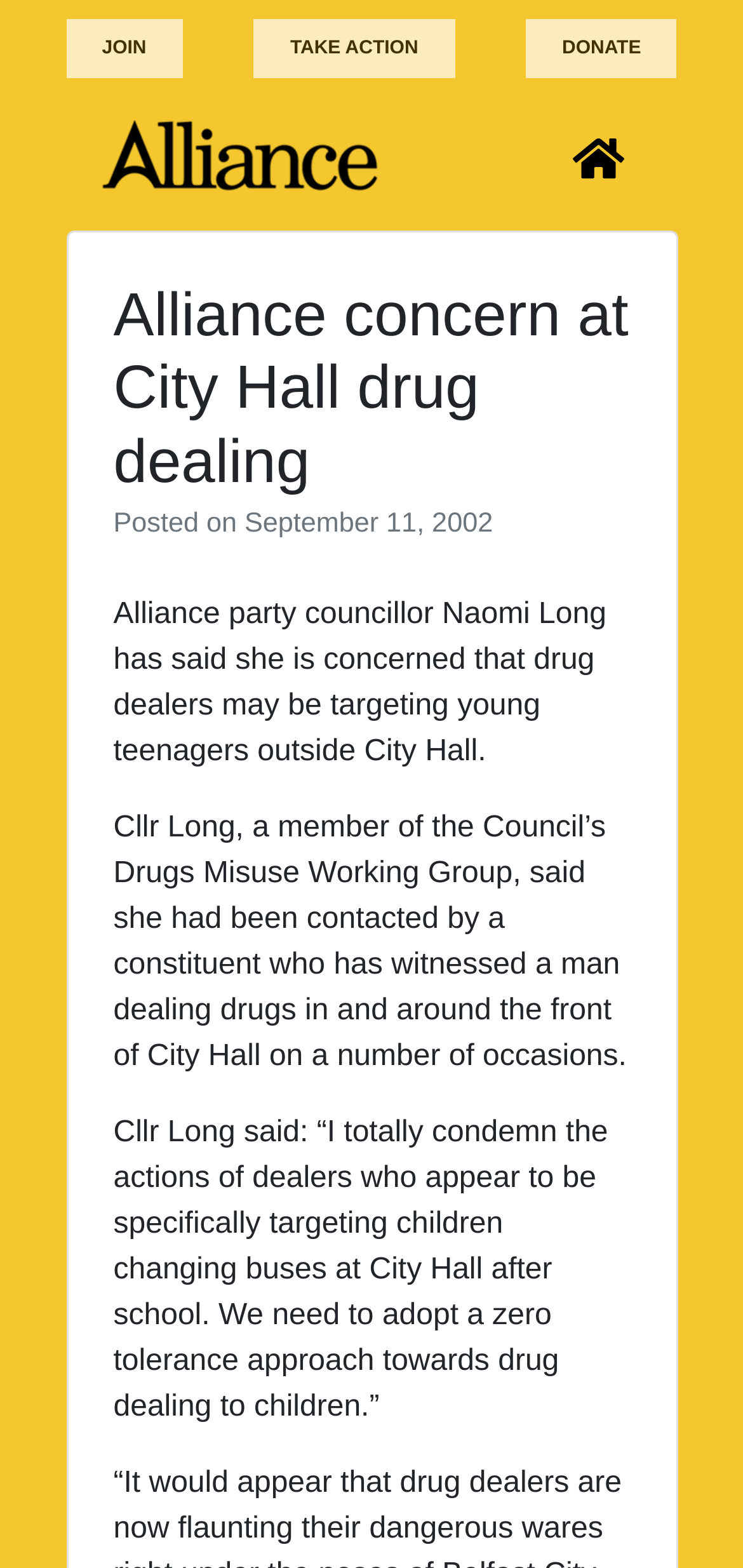Reply to the question with a brief word or phrase: What is the date of the article?

September 11, 2002